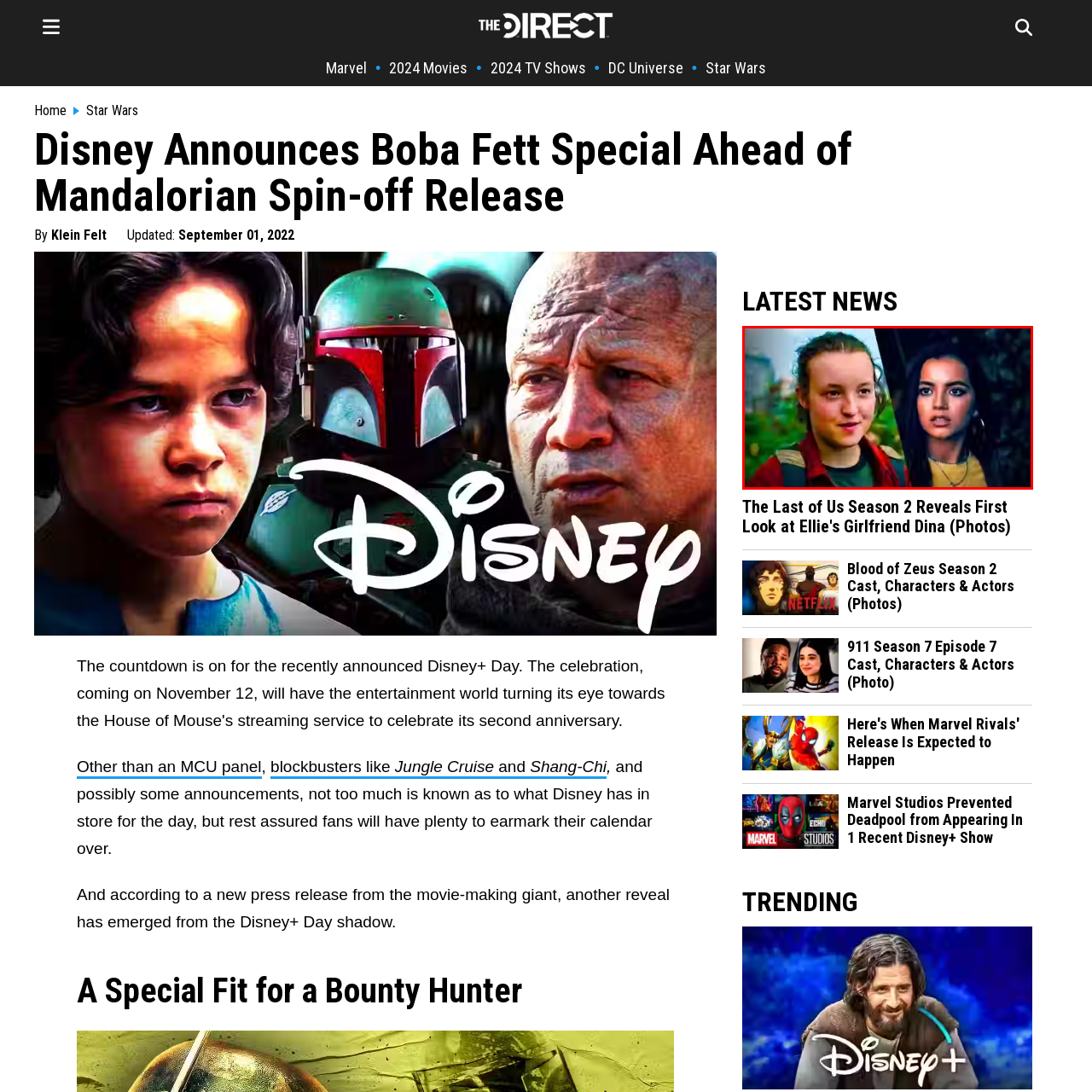What is the purpose of the image? Check the image surrounded by the red bounding box and reply with a single word or a short phrase.

Promotional material